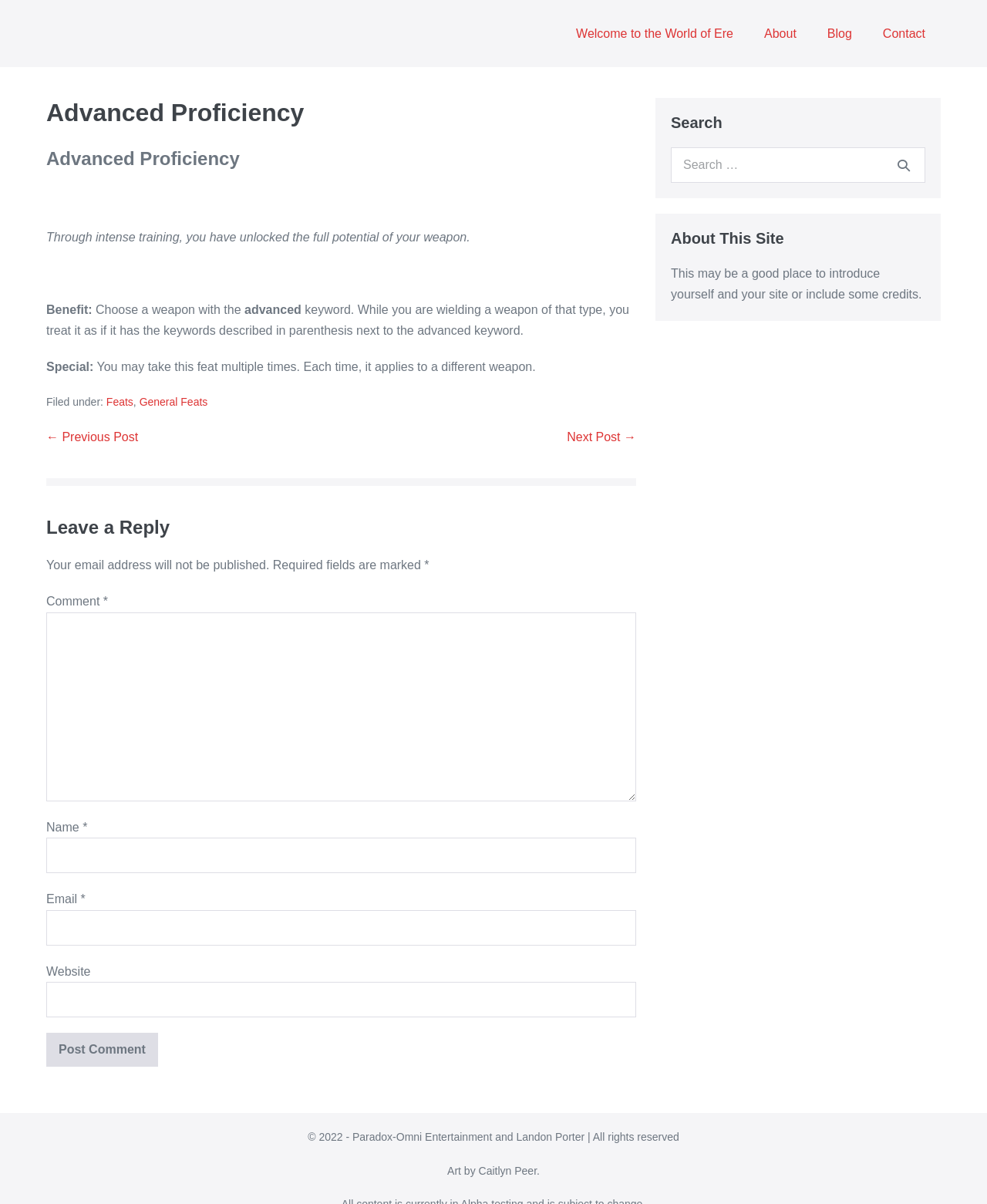Please identify the bounding box coordinates of where to click in order to follow the instruction: "Click the 'Welcome to the World of Ere' link".

[0.568, 0.013, 0.759, 0.043]